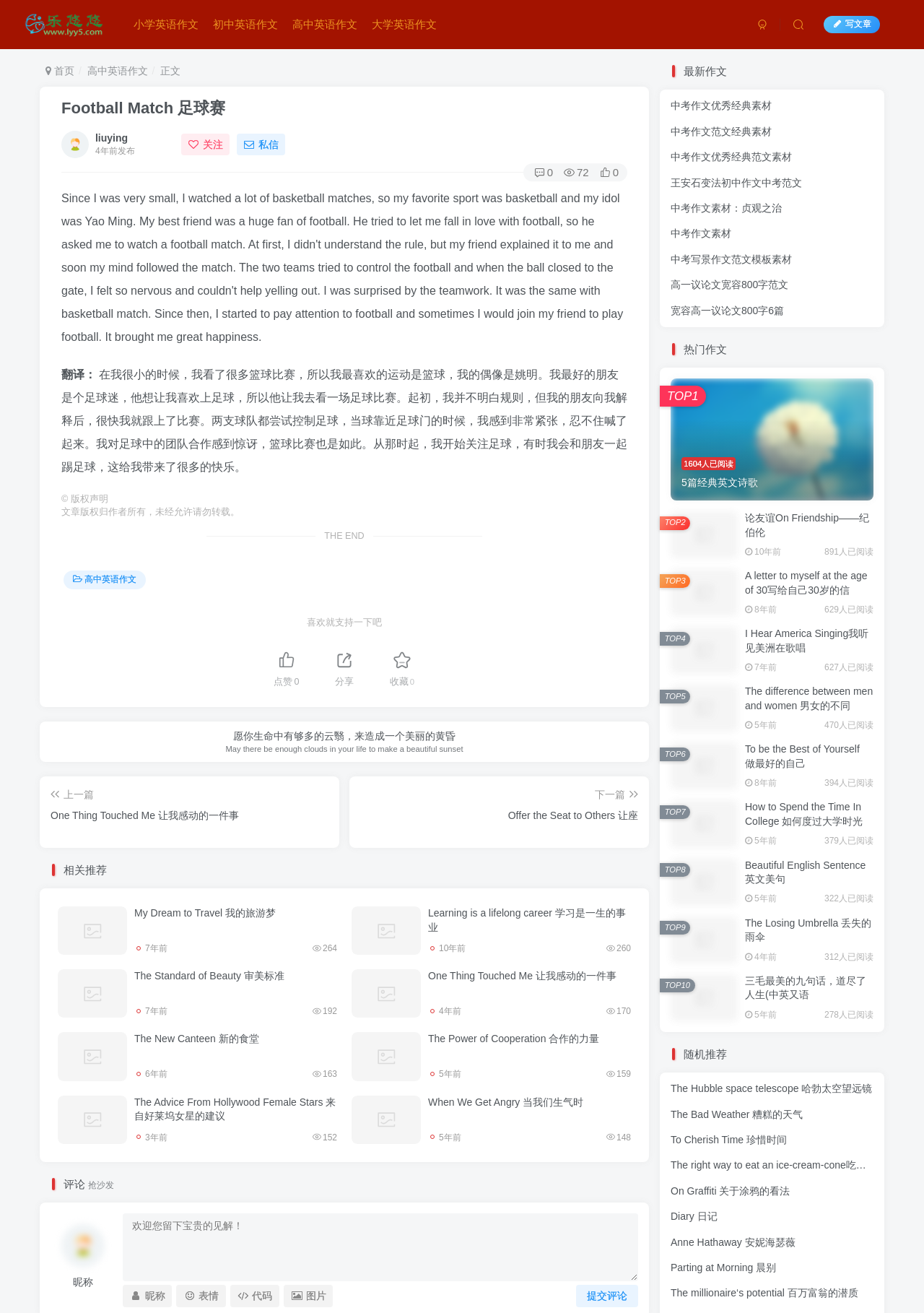Predict the bounding box for the UI component with the following description: "Football Match 足球赛".

[0.066, 0.075, 0.244, 0.089]